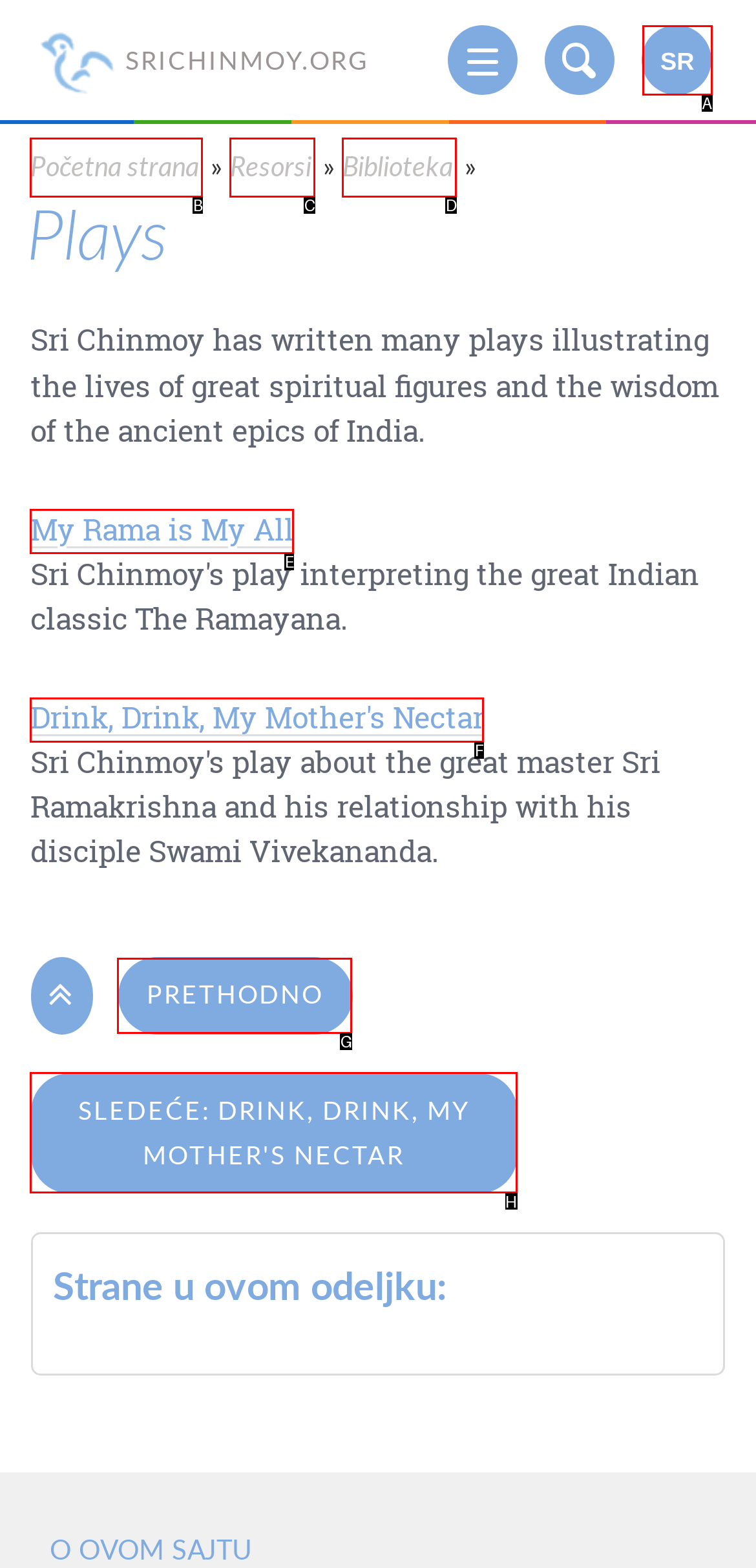Select the appropriate bounding box to fulfill the task: view the next play Drink, Drink, My Mother's Nectar Respond with the corresponding letter from the choices provided.

H